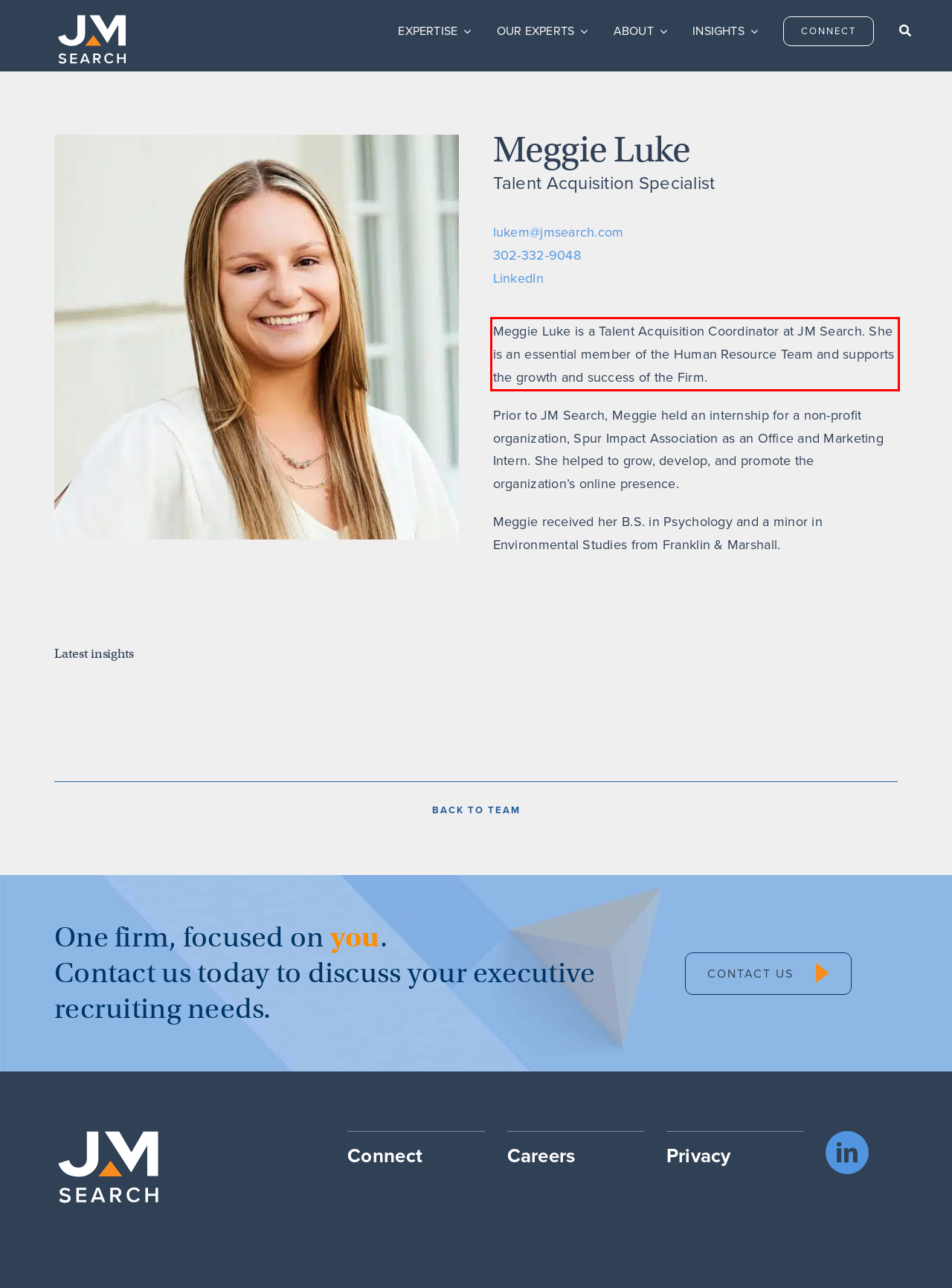Within the screenshot of a webpage, identify the red bounding box and perform OCR to capture the text content it contains.

Meggie Luke is a Talent Acquisition Coordinator at JM Search. She is an essential member of the Human Resource Team and supports the growth and success of the Firm.